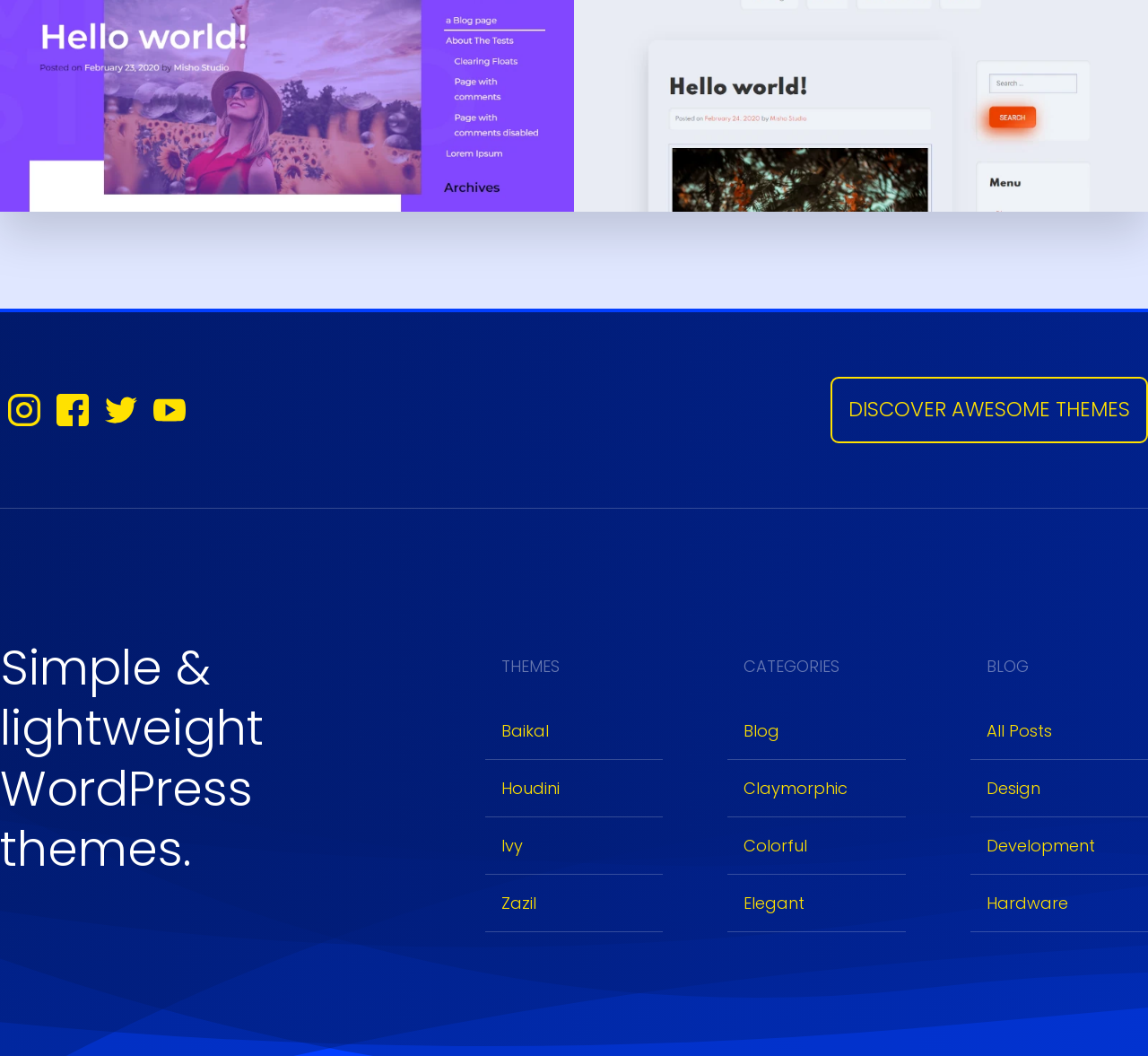Locate the bounding box coordinates of the element that should be clicked to fulfill the instruction: "Click on DISCOVER AWESOME THEMES".

[0.723, 0.357, 1.0, 0.42]